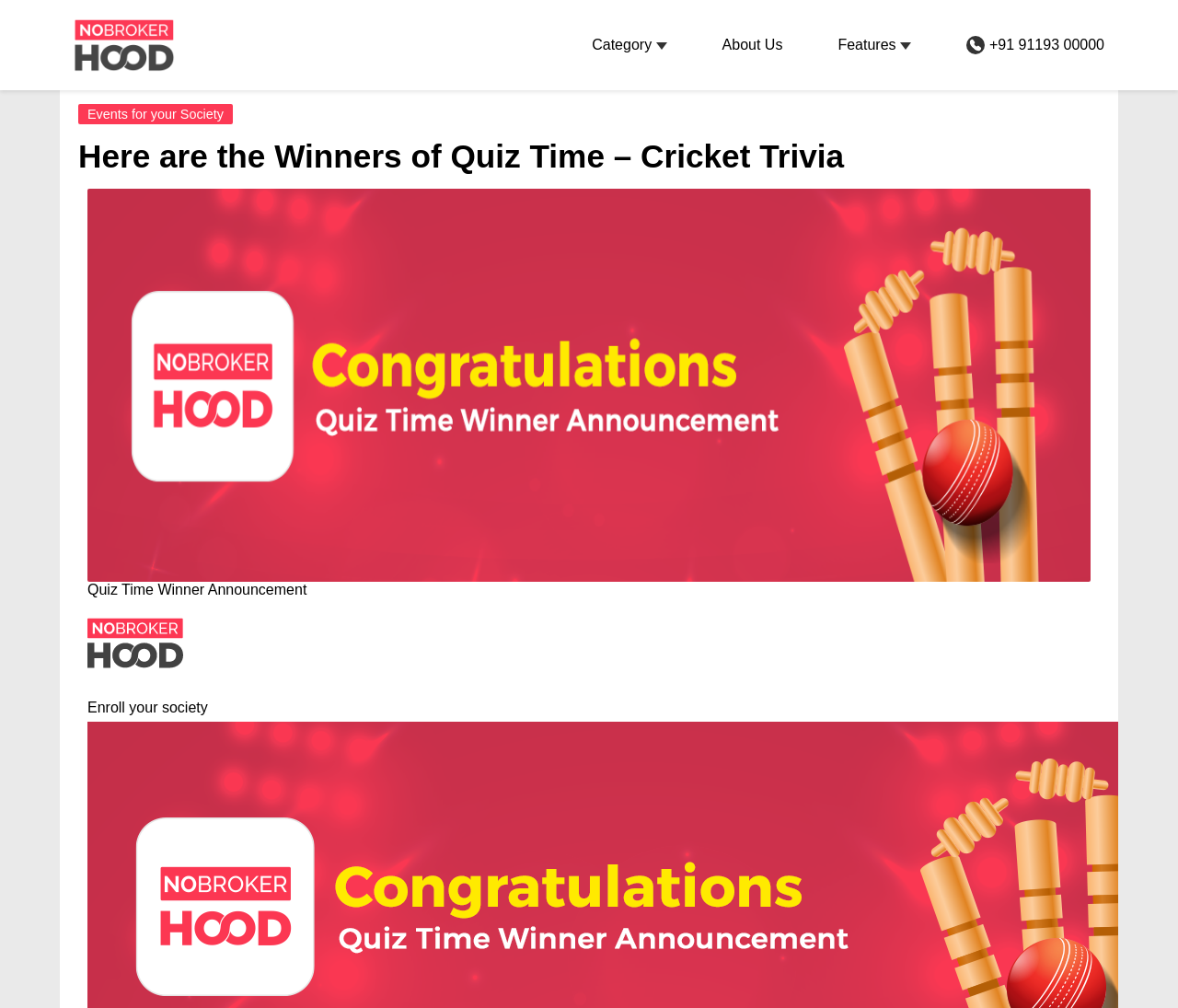Is there a phone number on the webpage?
Please craft a detailed and exhaustive response to the question.

I can see a link with the text '+91 91193 00000' at the top of the webpage, which is a phone number.